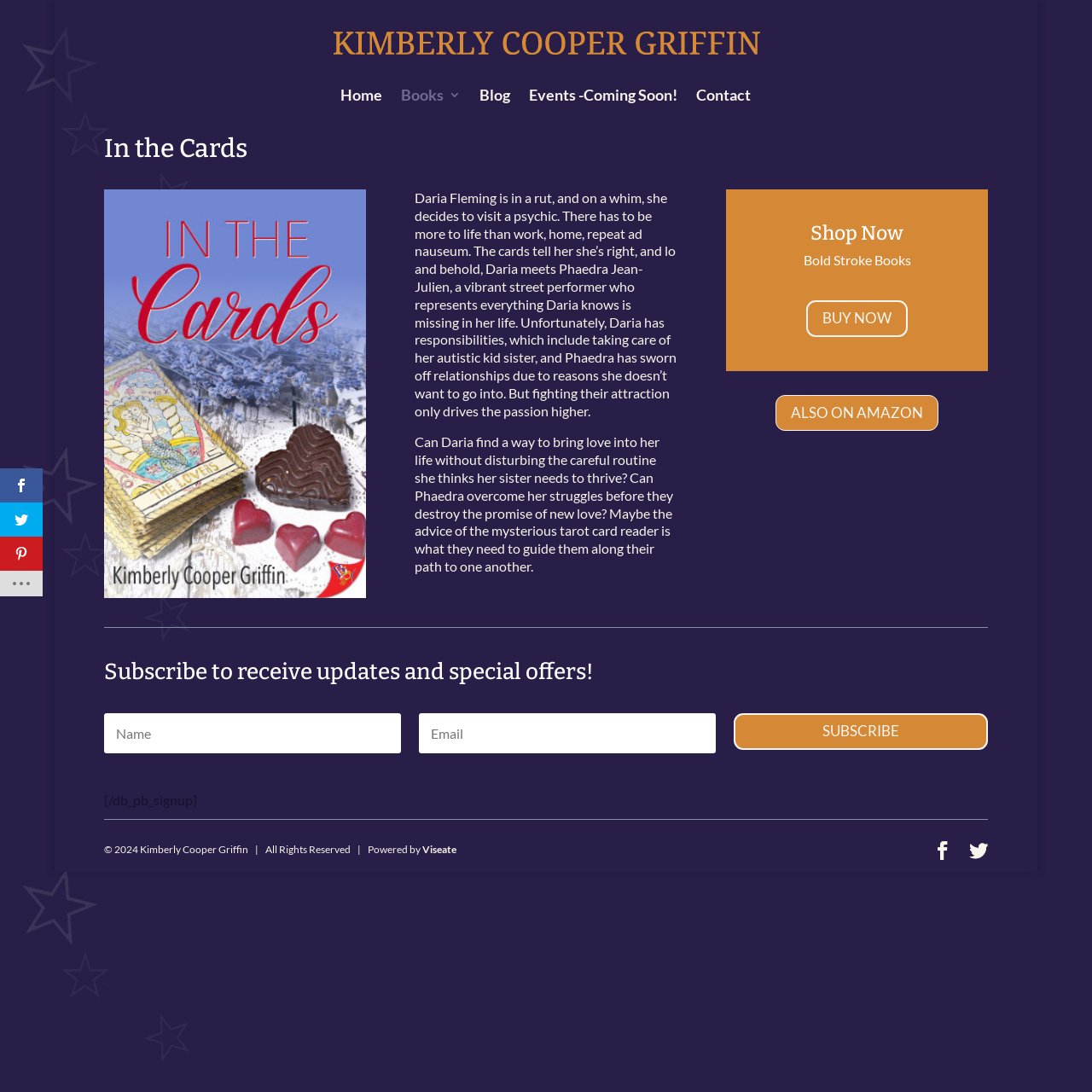How many links are in the navigation menu?
Based on the screenshot, provide a one-word or short-phrase response.

5